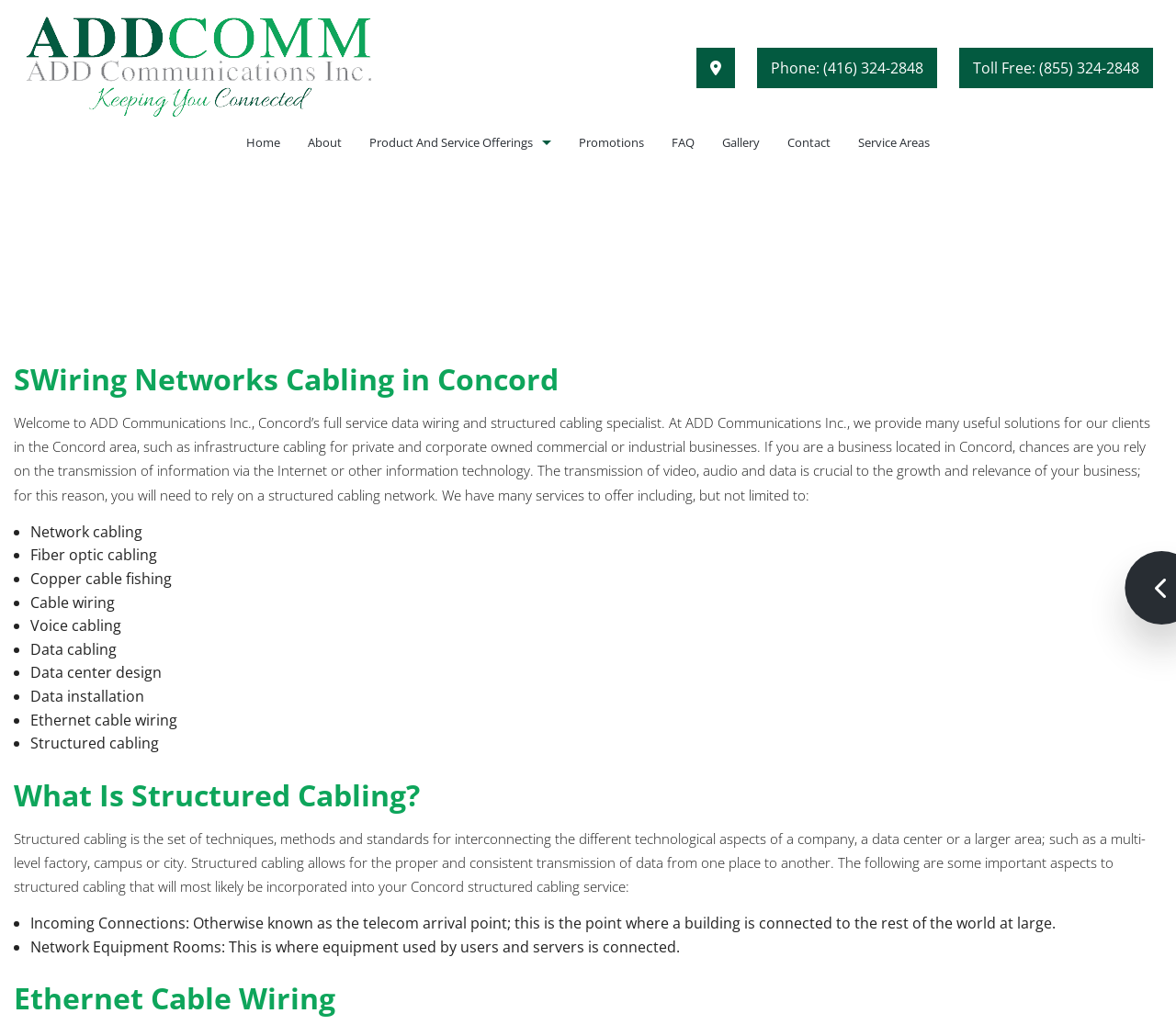Determine the bounding box of the UI element mentioned here: "Wireless and Paging Solutions". The coordinates must be in the format [left, top, right, bottom] with values ranging from 0 to 1.

[0.302, 0.344, 0.48, 0.375]